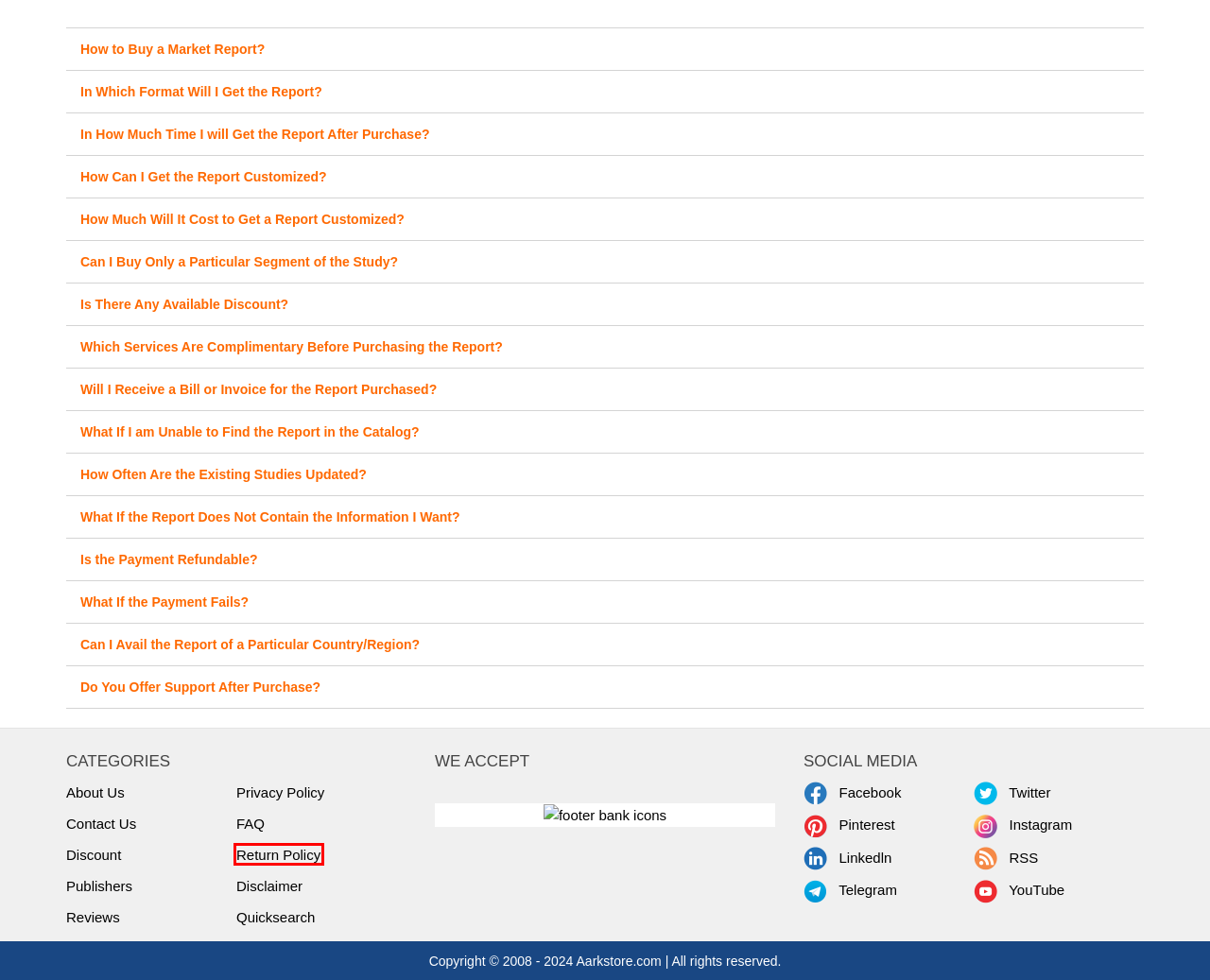Evaluate the webpage screenshot and identify the element within the red bounding box. Select the webpage description that best fits the new webpage after clicking the highlighted element. Here are the candidates:
A. Privacy Policy - Aarkstore.com
B. Custom Reports | Business Research Reports | Aarkstore
C. Aarkstore Enterprise | Login
D. FAQs - Aarkstore.com
E. Disclaimer - Aarkstore.com
F. Market Research, Business Analysis, Industries Reports, Aarkstore Research Report
G. Return Policy - Aarkstore.com
H. Contact Us - Aarkstore.com

G